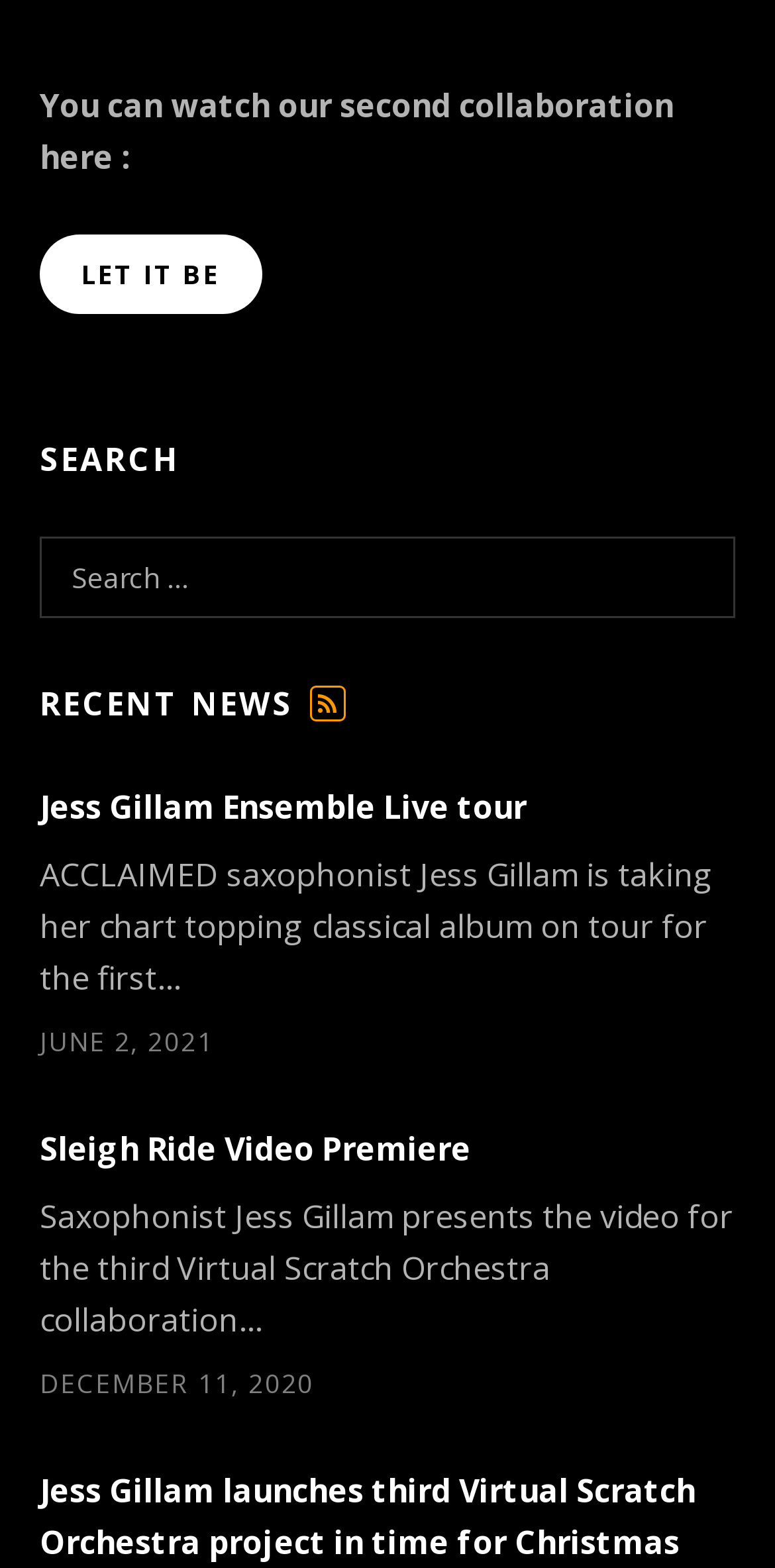Find the UI element described as: "Jess Gillam Ensemble Live tour" and predict its bounding box coordinates. Ensure the coordinates are four float numbers between 0 and 1, [left, top, right, bottom].

[0.051, 0.501, 0.679, 0.529]